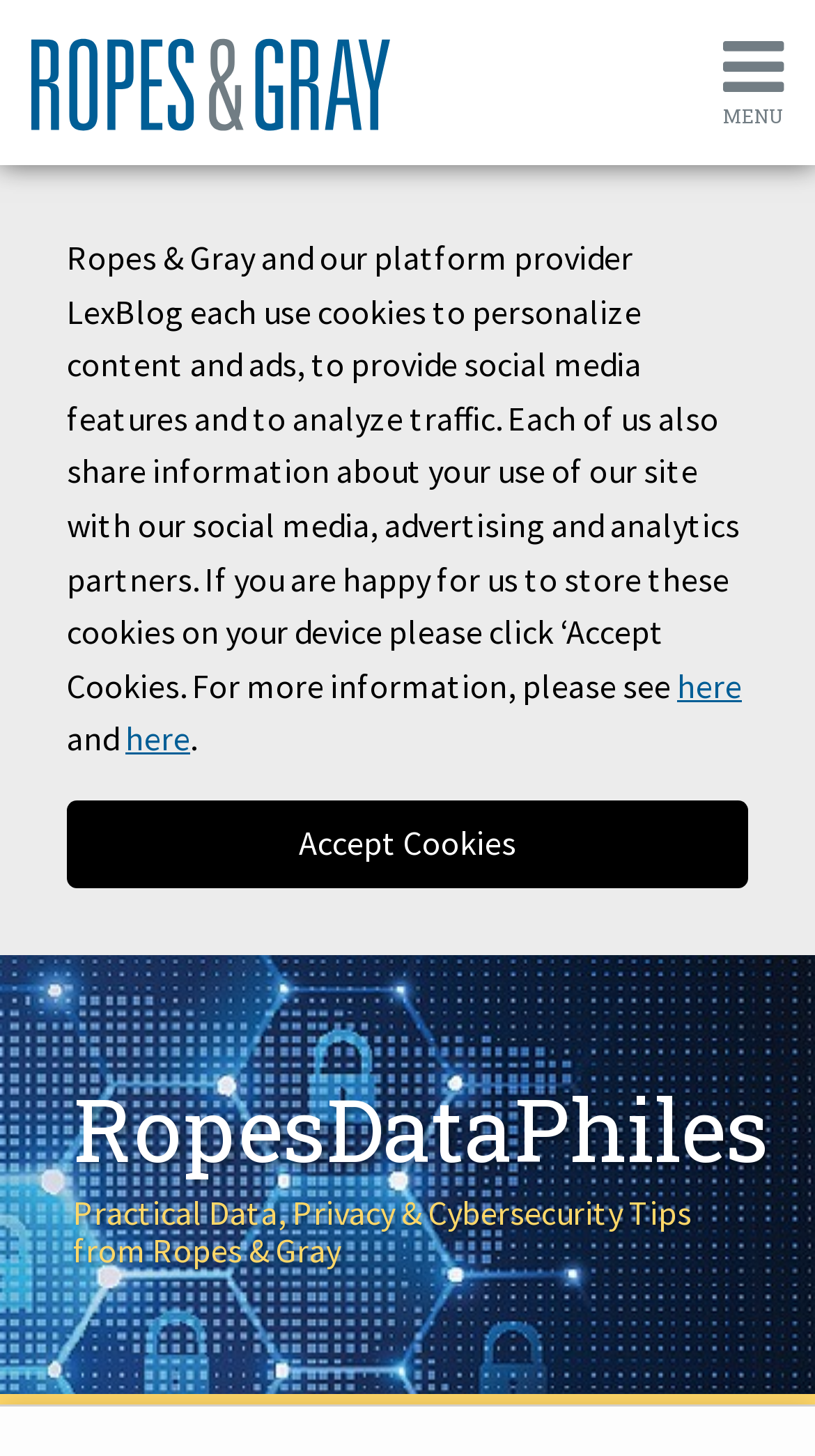What is the menu item after 'HOME'?
Provide a comprehensive and detailed answer to the question.

I looked at the menu items and found that the link 'HOME' is followed by the link 'ABOUT'.